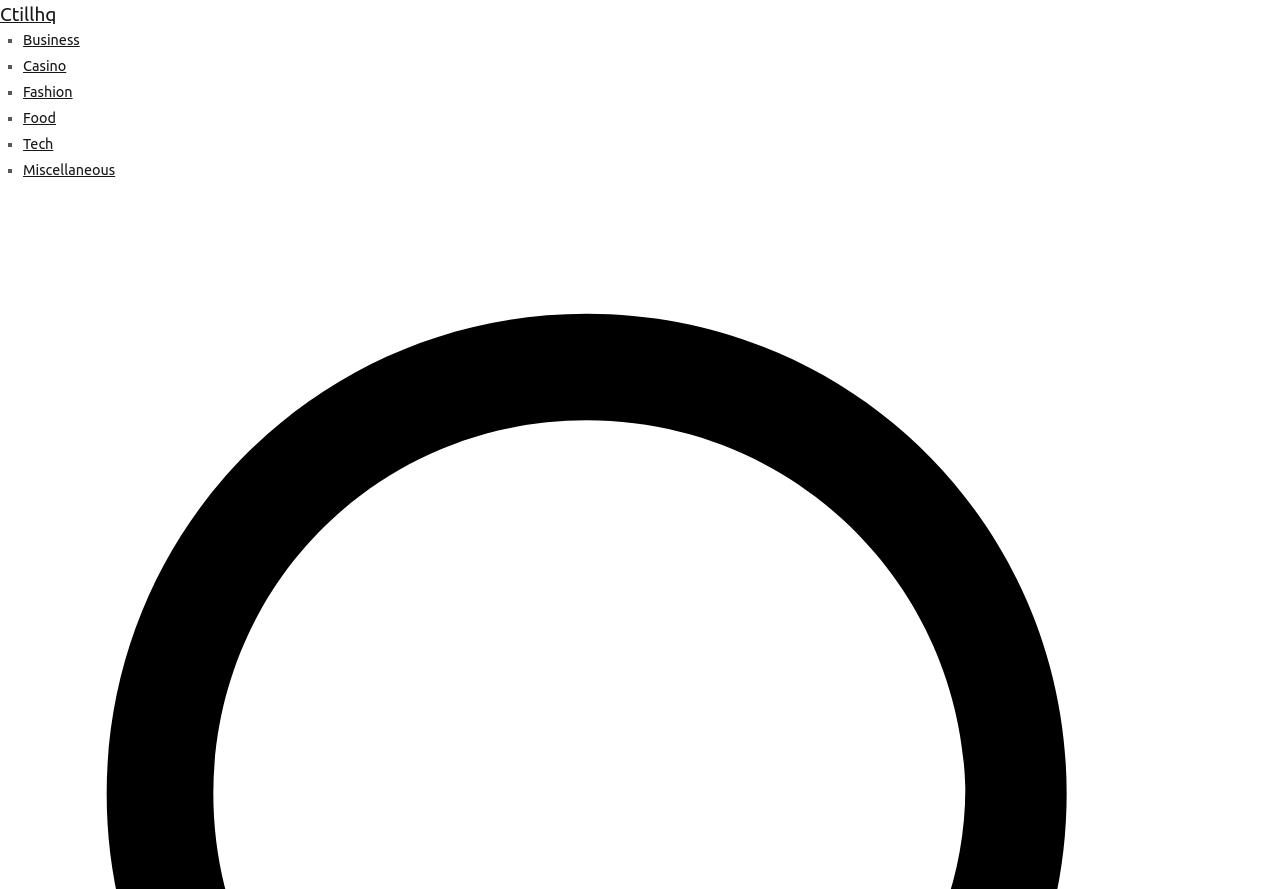Explain the contents of the webpage comprehensively.

The webpage is titled "Getting A Reduced Car Rental – Ctillhq" and appears to be a categorized list of links. At the top, there is a link to "Ctillhq". Below it, there are six categories, each marked with a "■" symbol, and accompanied by a link to a specific topic. The categories, from top to bottom, are "Business", "Casino", "Fashion", "Food", "Tech", and "Miscellaneous". Each category link is positioned to the right of its corresponding "■" symbol. The links and symbols are aligned vertically, with the "■" symbols forming a column on the left and the links forming a column on the right.